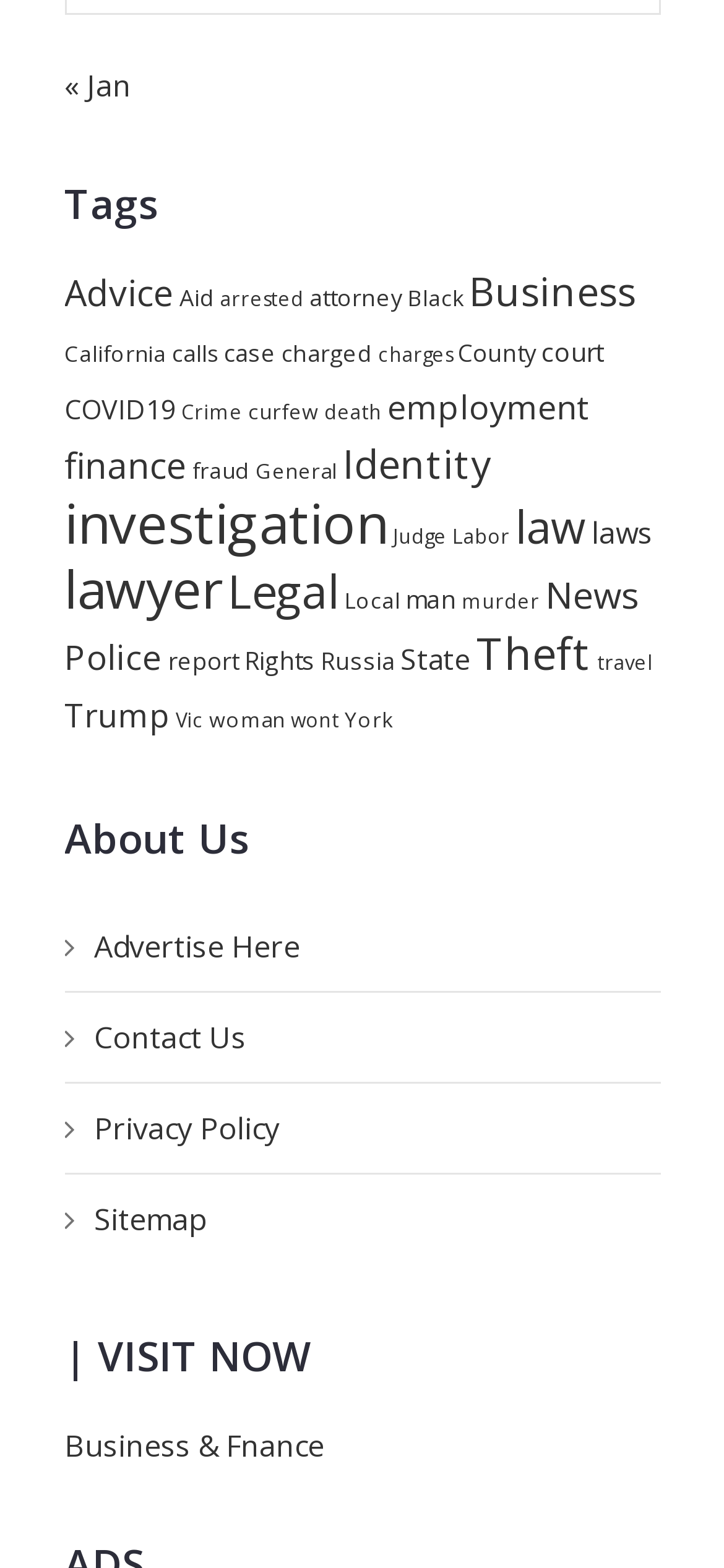Provide a brief response to the question below using one word or phrase:
What is the last link on the page?

Business & Finance